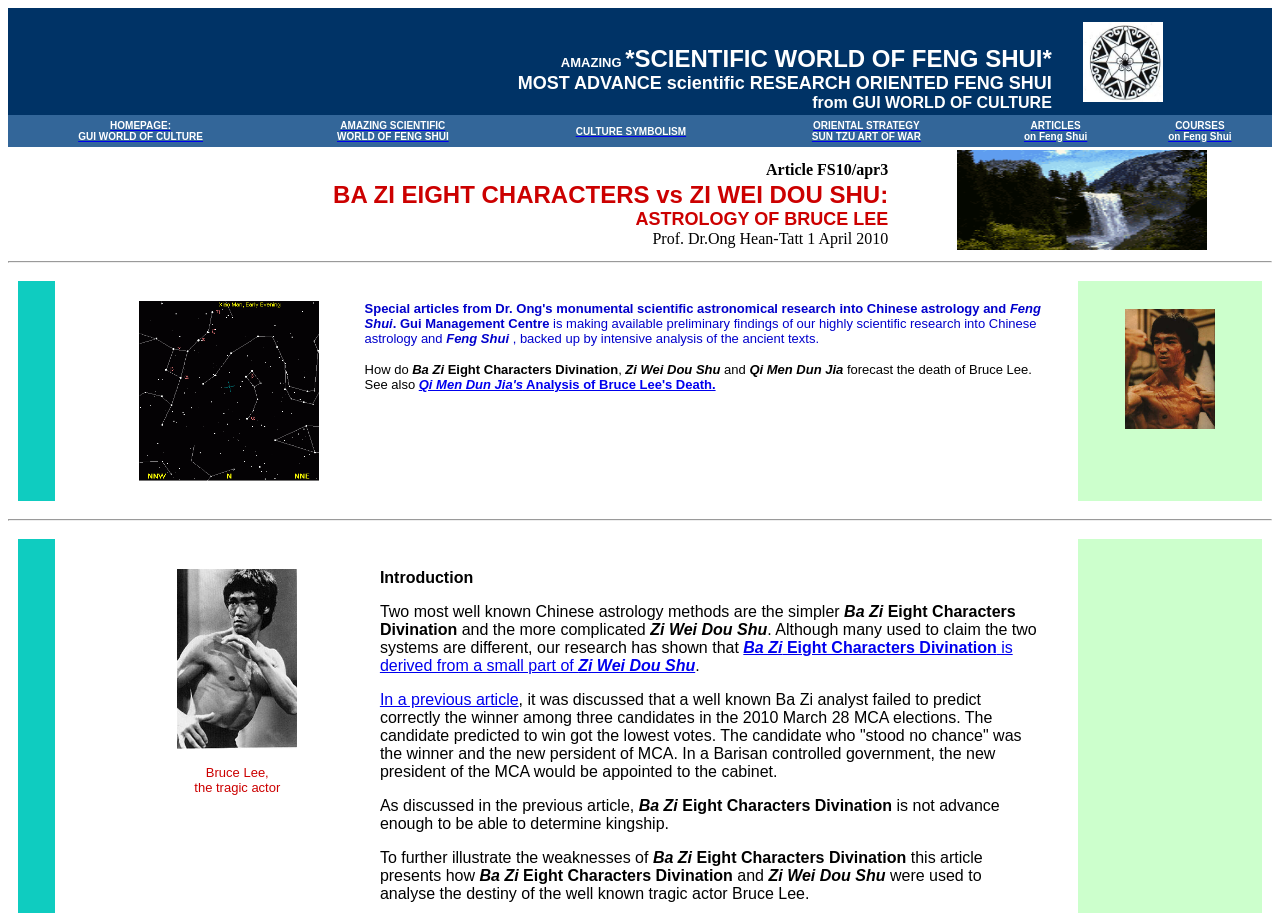Please answer the following question using a single word or phrase: 
What is the name of the professor mentioned on the webpage?

Prof. Dr. Ong Hean-Tatt